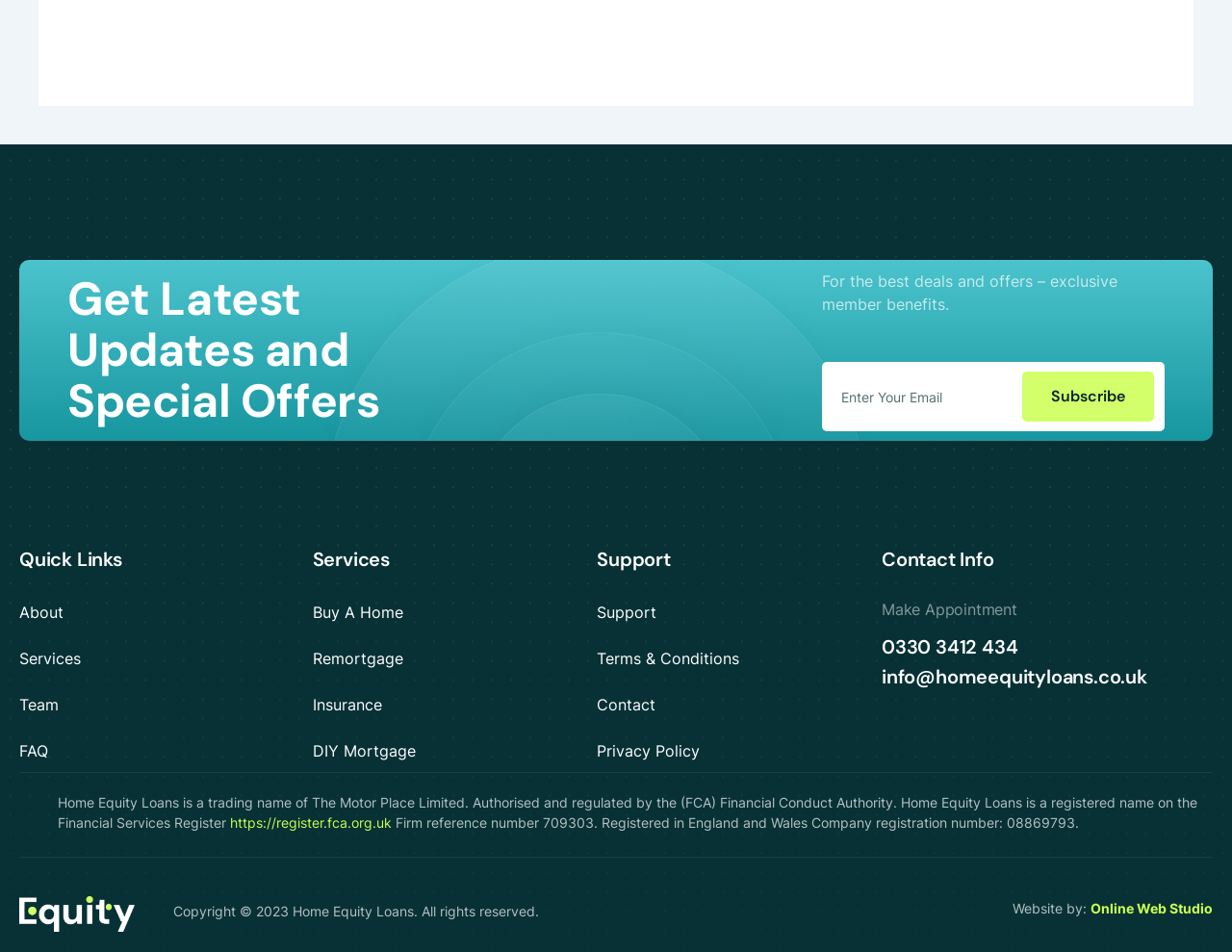What are the main categories of services offered?
Utilize the image to construct a detailed and well-explained answer.

The main categories of services offered can be found under the 'Services' heading, which includes links to 'Buy A Home', 'Remortgage', 'Insurance', and 'DIY Mortgage'.